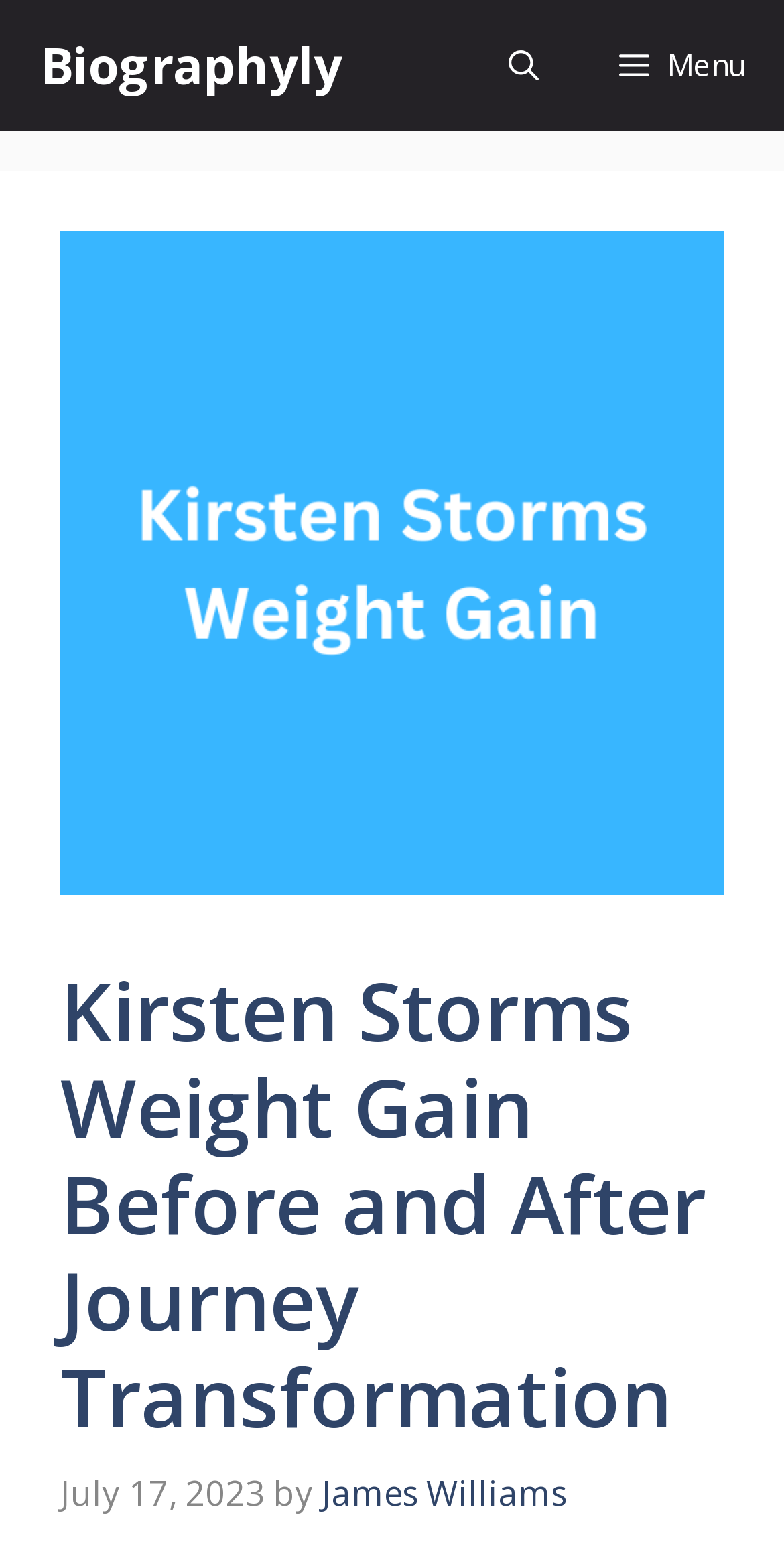Using the format (top-left x, top-left y, bottom-right x, bottom-right y), provide the bounding box coordinates for the described UI element. All values should be floating point numbers between 0 and 1: Menu

[0.738, 0.0, 1.0, 0.084]